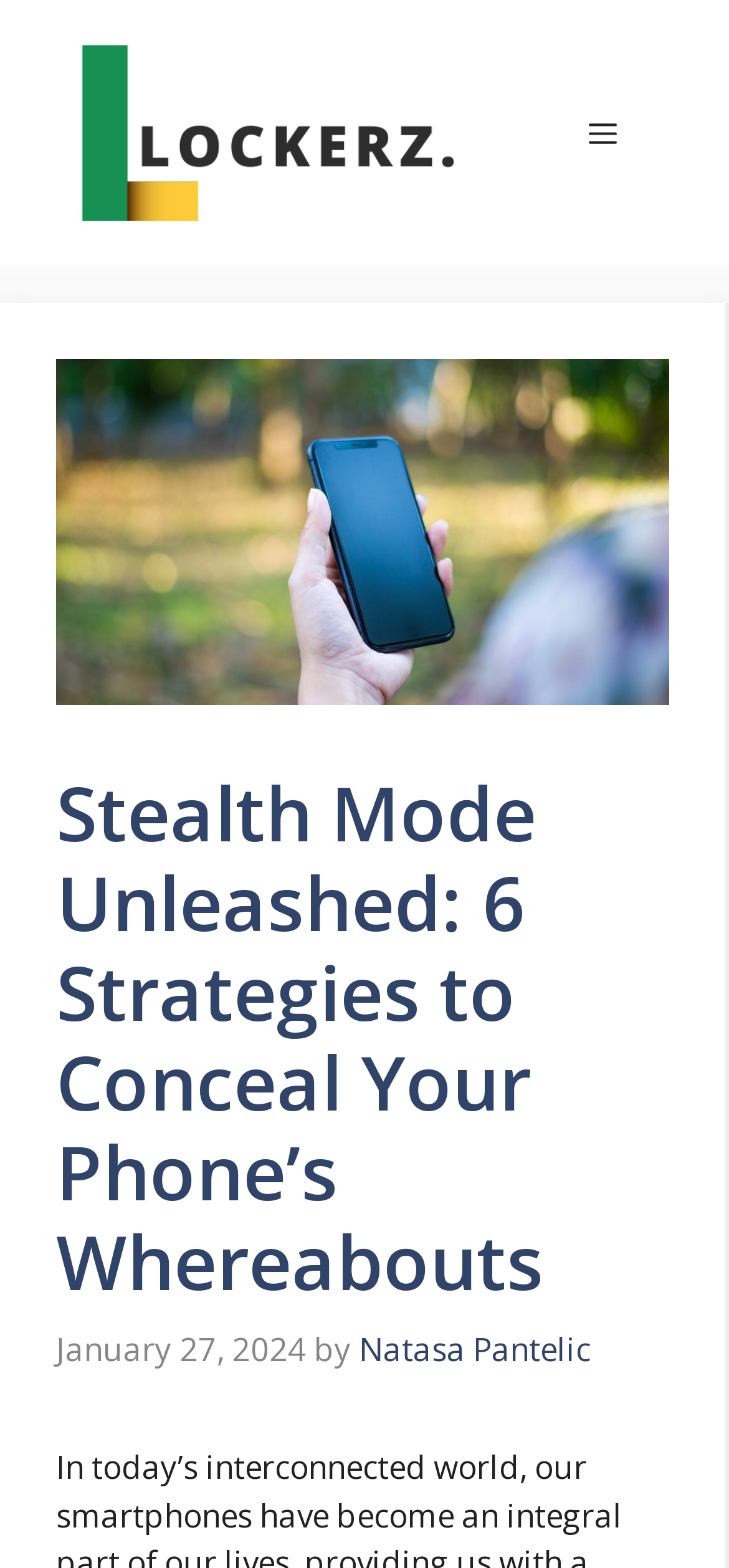Based on the element description alt="Lockerz", identify the bounding box coordinates for the UI element. The coordinates should be in the format (top-left x, top-left y, bottom-right x, bottom-right y) and within the 0 to 1 range.

[0.103, 0.069, 0.641, 0.096]